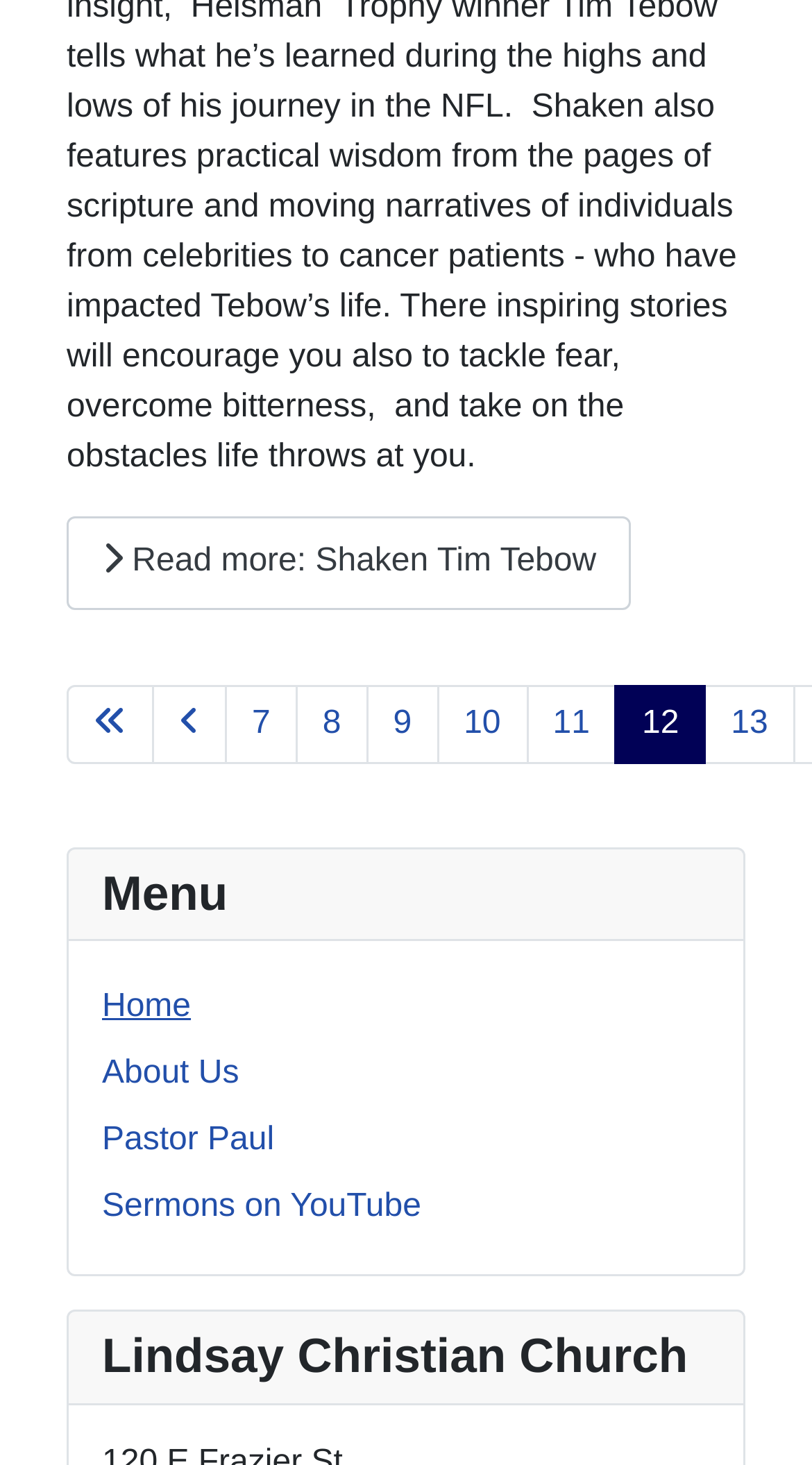Show the bounding box coordinates of the region that should be clicked to follow the instruction: "Enter your comment."

None